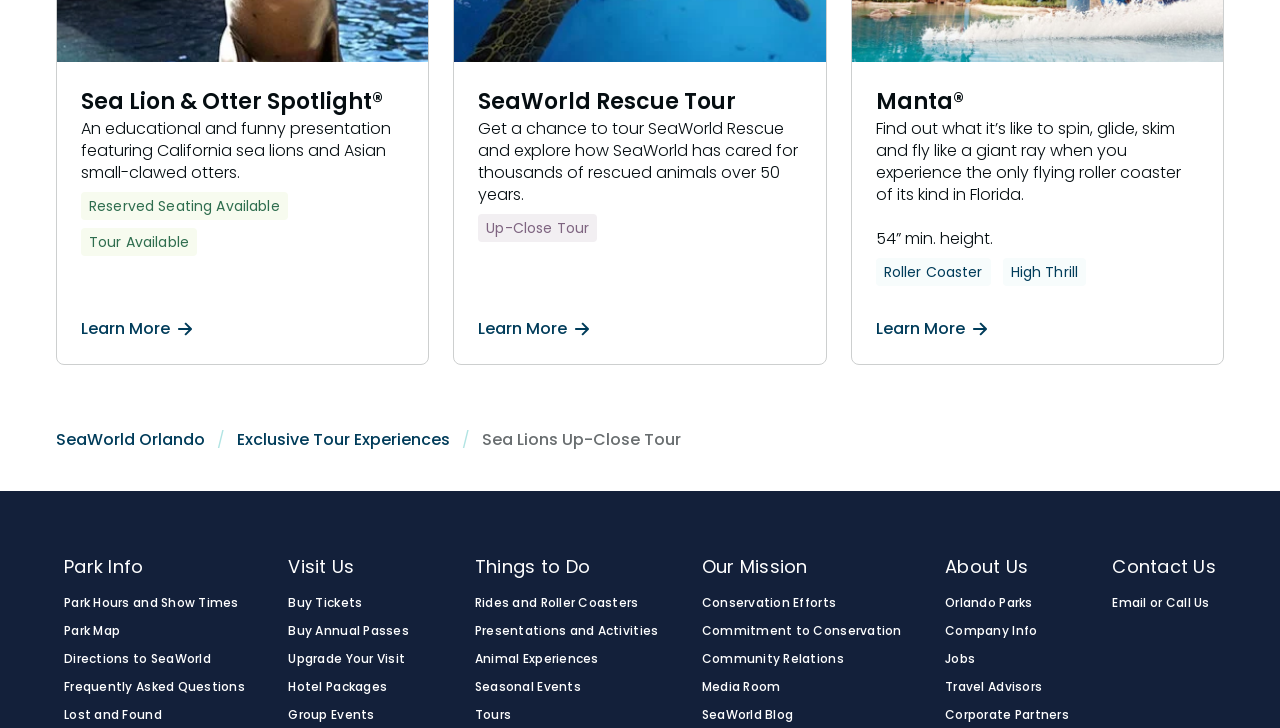What is the park's commitment to?
Using the screenshot, give a one-word or short phrase answer.

Conservation